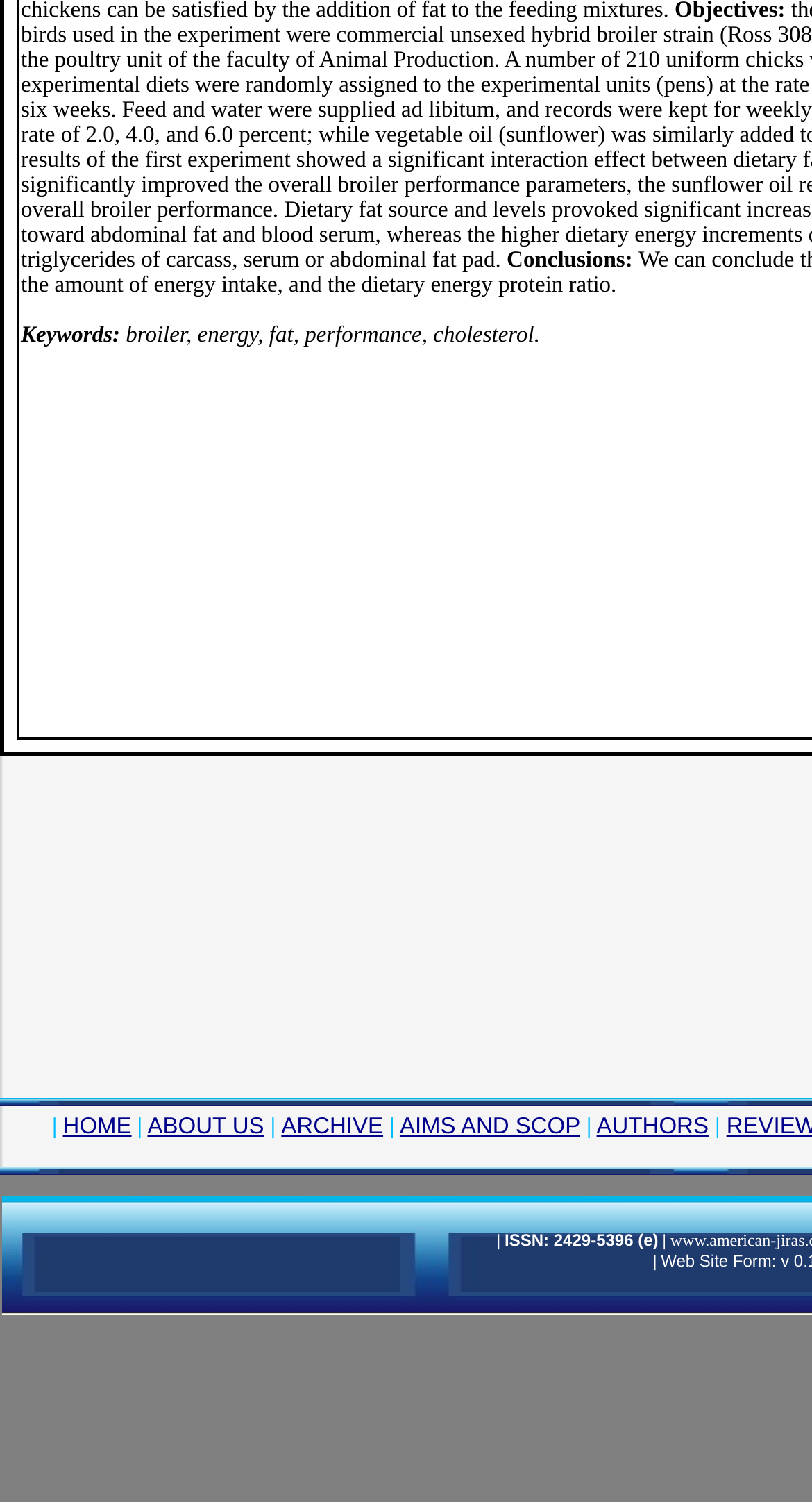Determine the bounding box for the described UI element: "AIMS AND SCOP".

[0.492, 0.742, 0.714, 0.759]